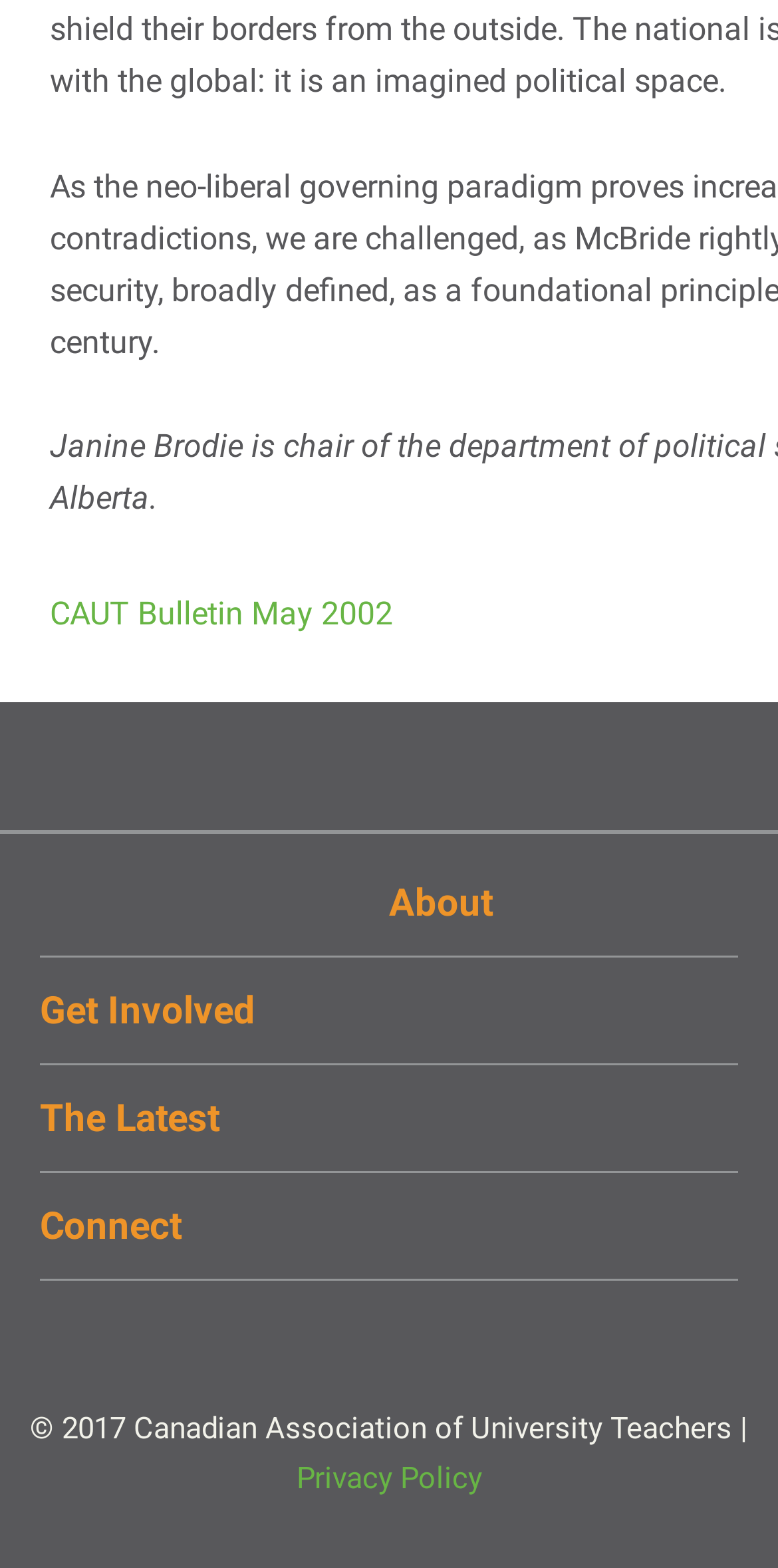What is the text next to the 'About' link?
Give a one-word or short-phrase answer derived from the screenshot.

Committees